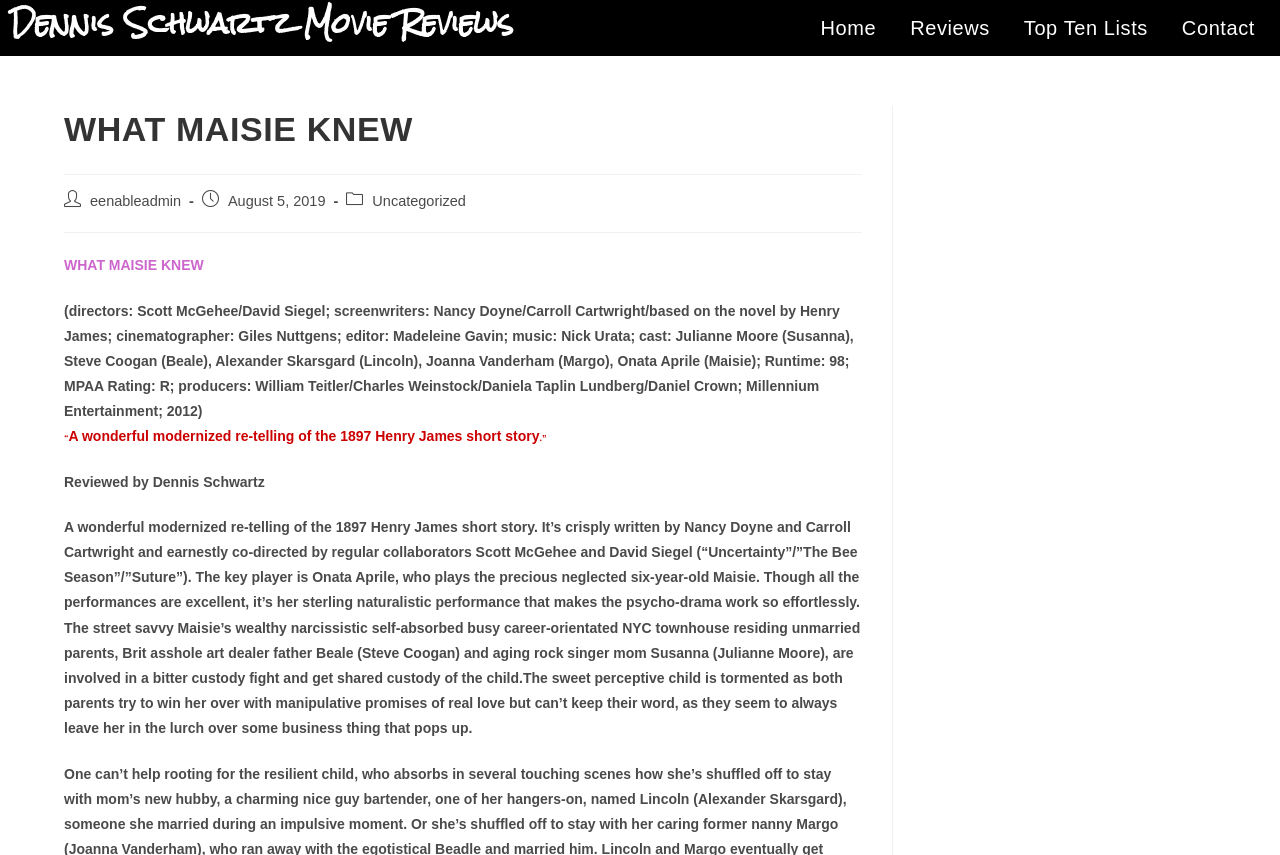What is the runtime of the movie?
We need a detailed and meticulous answer to the question.

The runtime of the movie is mentioned in the static text element with the text '; Runtime: 98; MPAA Rating: R; producers:' which has the bounding box coordinates [0.05, 0.413, 0.664, 0.461].